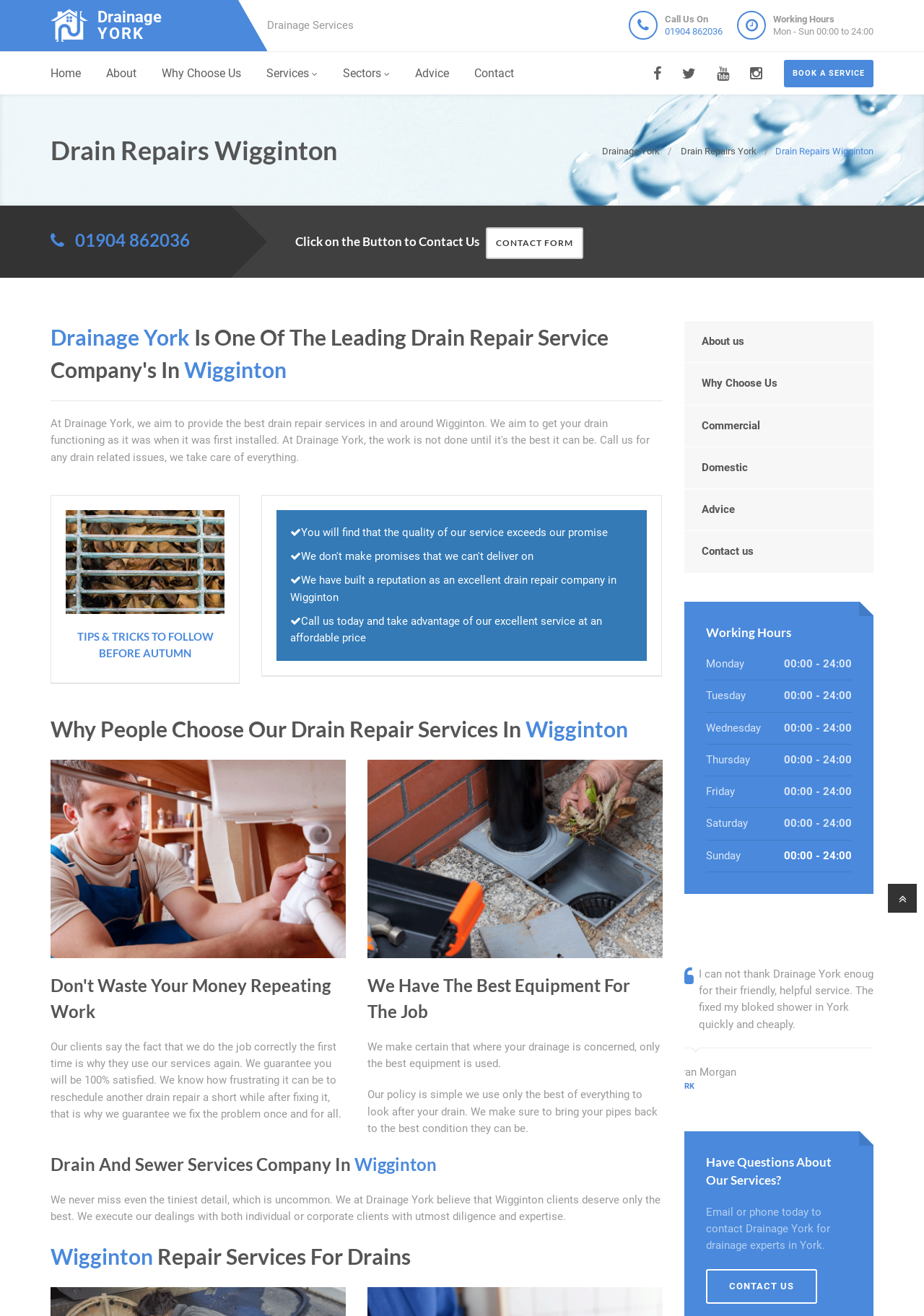Give a one-word or short phrase answer to the question: 
What is the guarantee provided by the drain repair company?

100% satisfaction